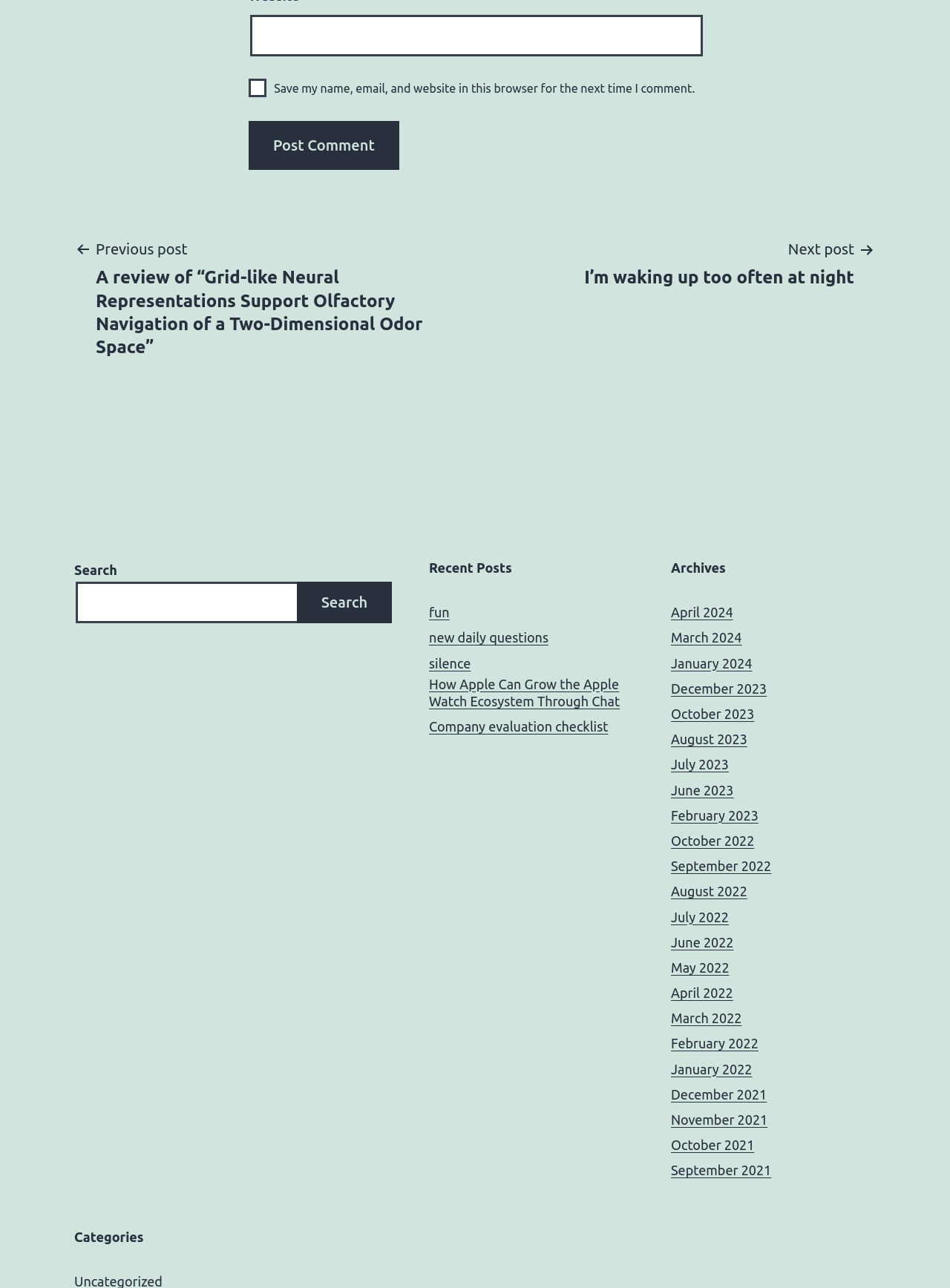Respond to the question with just a single word or phrase: 
What is the purpose of the checkbox?

Save comment info